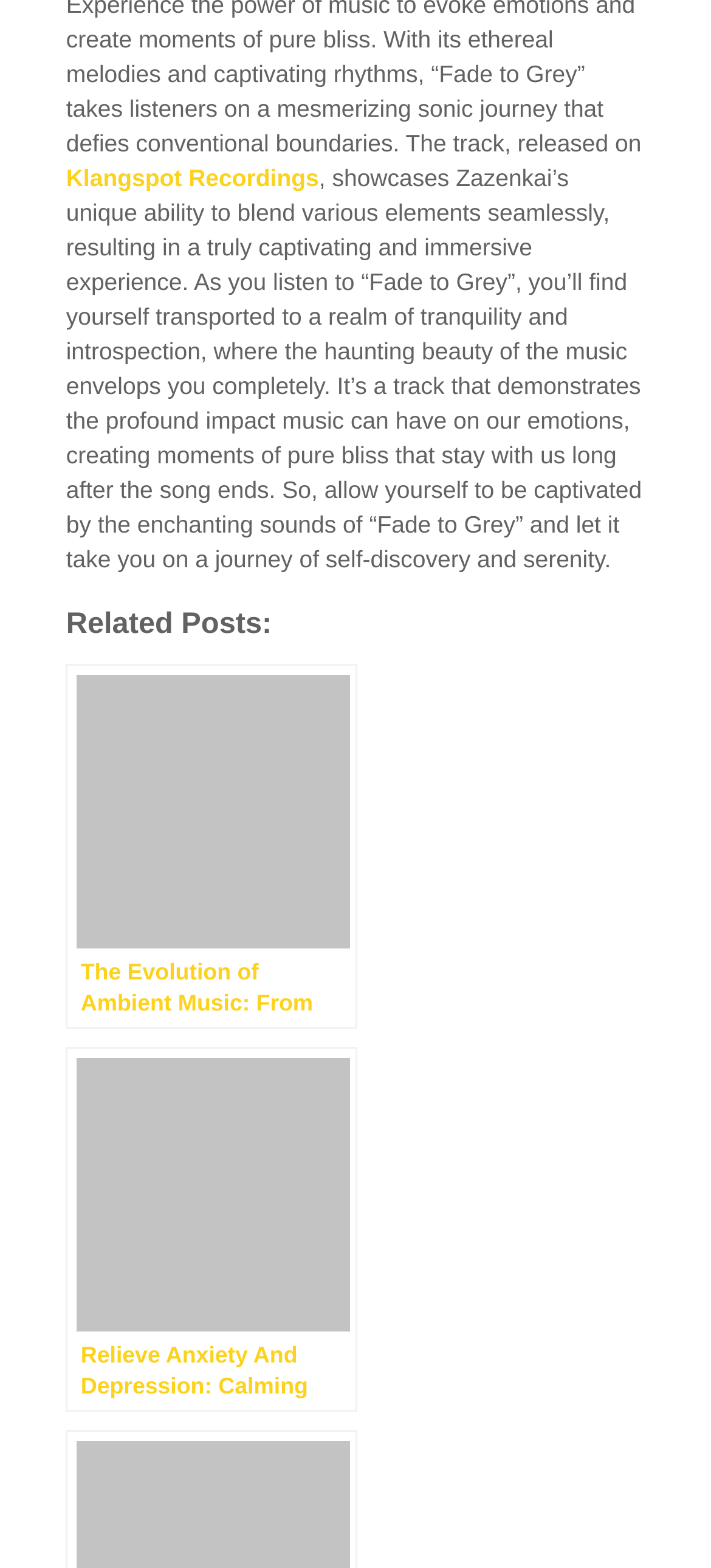What is the title of the first related post?
Using the screenshot, give a one-word or short phrase answer.

The Evolution of Ambient Music